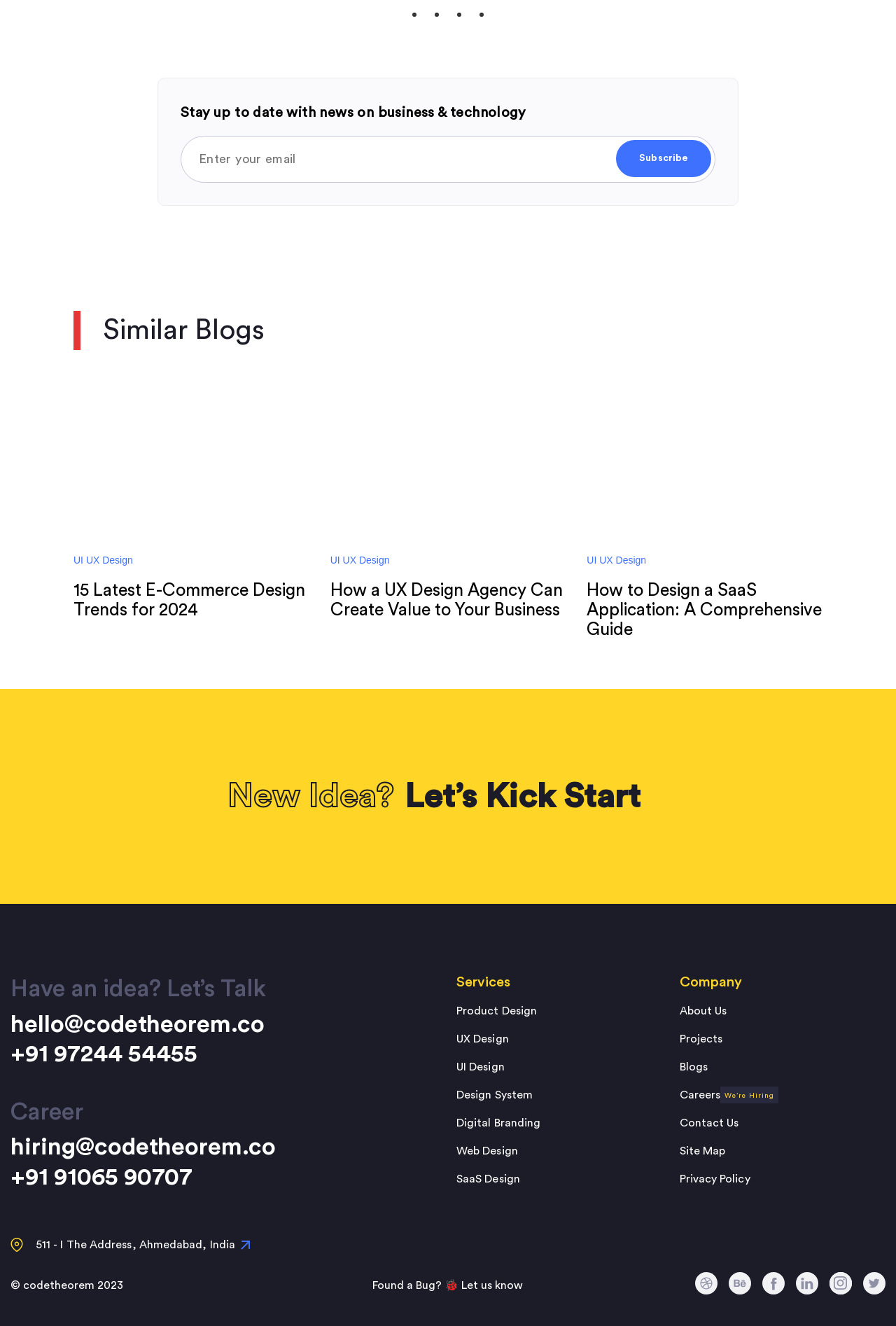What is the main topic of the webpage?
Using the details shown in the screenshot, provide a comprehensive answer to the question.

Based on the webpage content, I can see that there are headings and links related to business and technology, such as 'Stay up to date with news on business & technology', 'E-Commerce Design Trends', 'UX Design Agency', and 'SaaS Application Design'. This suggests that the main topic of the webpage is business and technology.